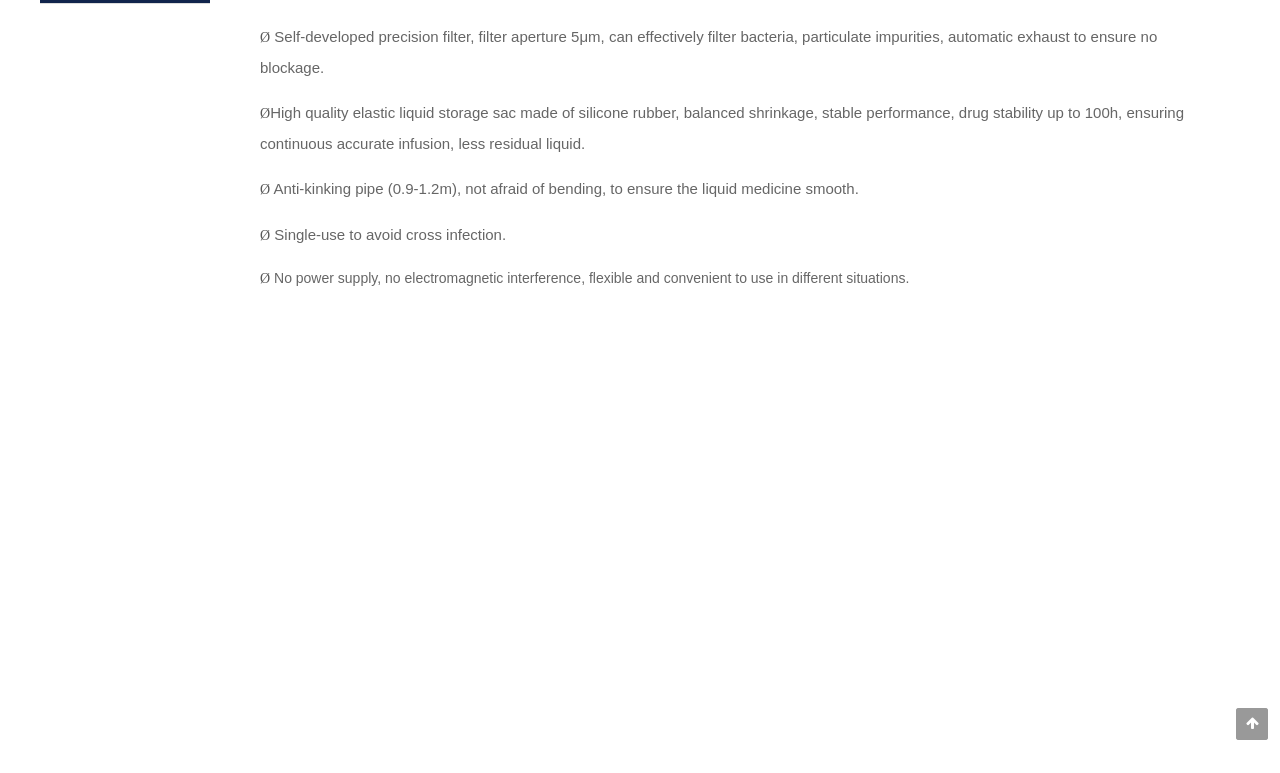Provide the bounding box coordinates of the UI element that matches the description: "Corporate internal magazine".

[0.031, 0.792, 0.2, 0.832]